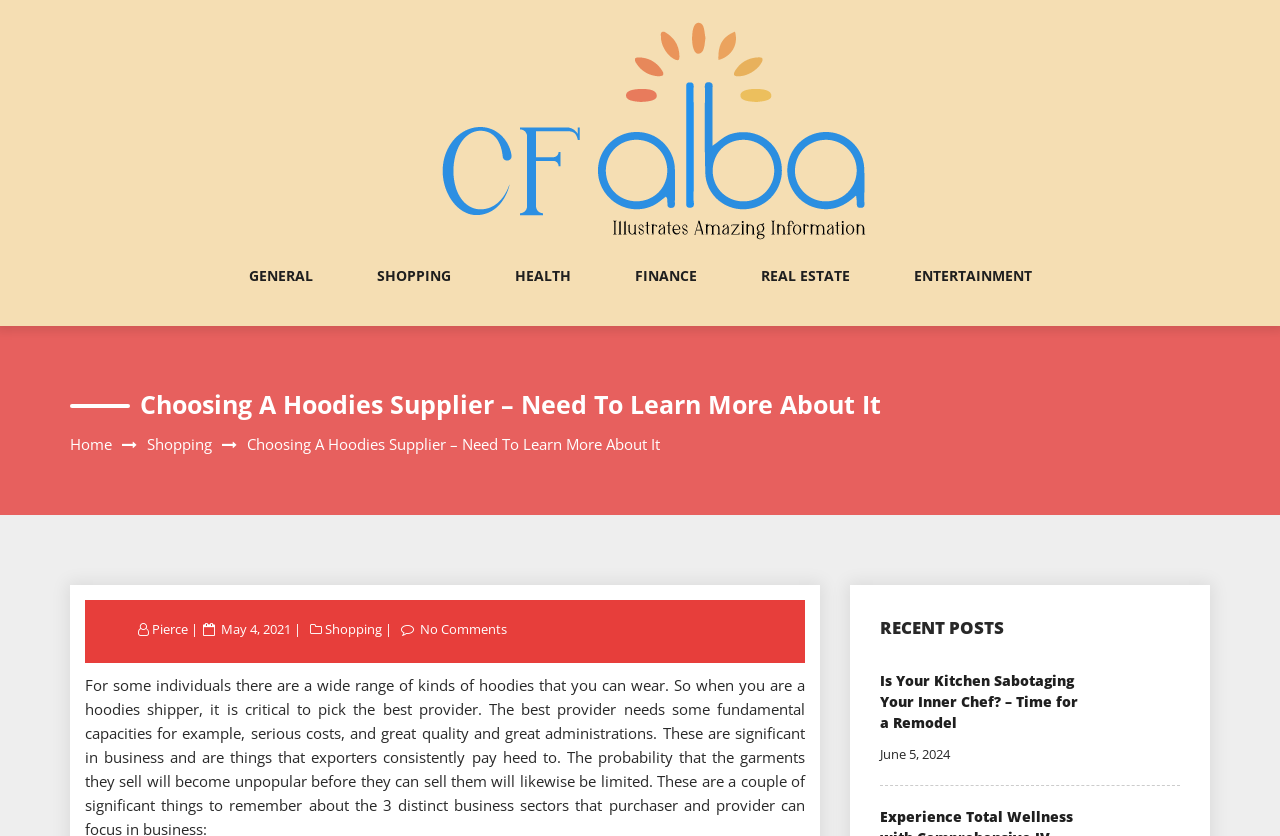Locate the bounding box coordinates of the clickable area to execute the instruction: "browse GENERAL category". Provide the coordinates as four float numbers between 0 and 1, represented as [left, top, right, bottom].

[0.194, 0.318, 0.244, 0.39]